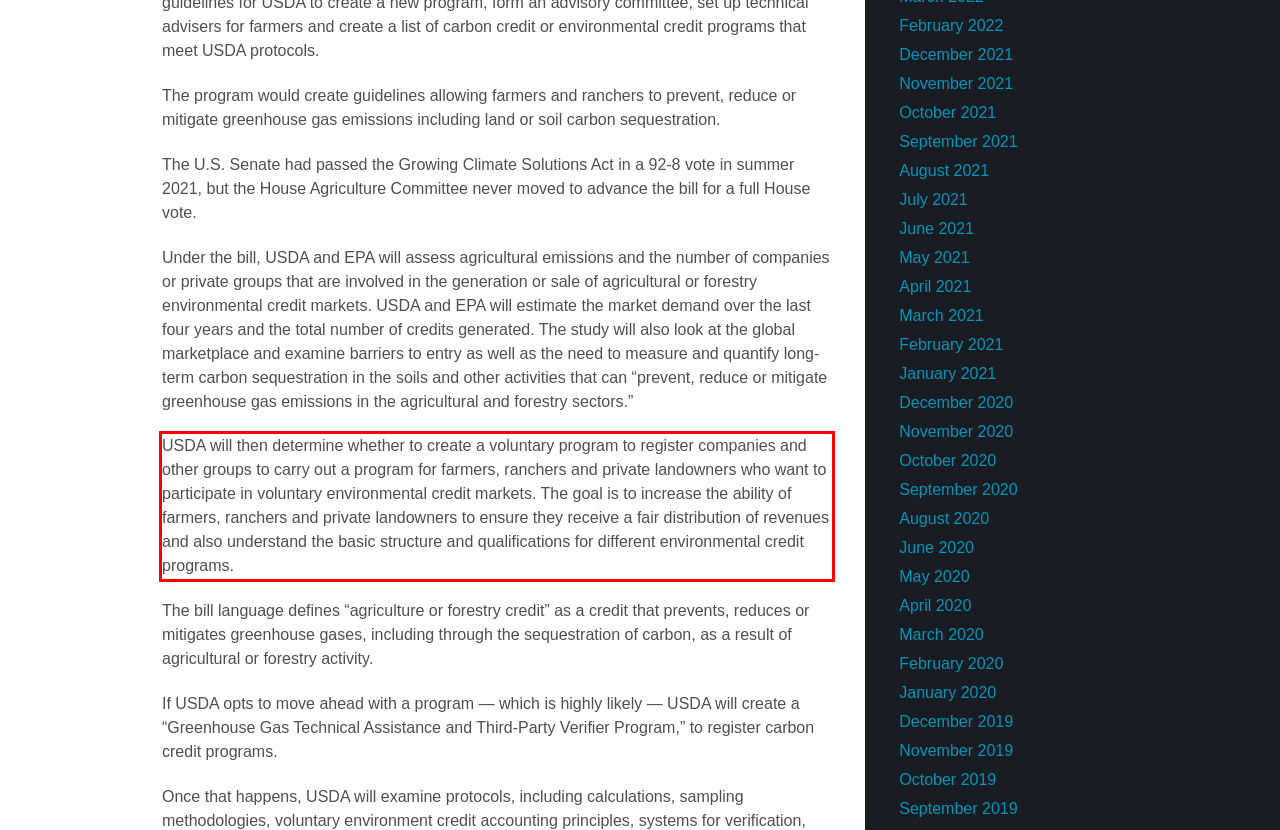Identify the red bounding box in the webpage screenshot and perform OCR to generate the text content enclosed.

USDA will then determine whether to create a voluntary program to register companies and other groups to carry out a program for farmers, ranchers and private landowners who want to participate in voluntary environmental credit markets. The goal is to increase the ability of farmers, ranchers and private landowners to ensure they receive a fair distribution of revenues and also understand the basic structure and qualifications for different environmental credit programs.